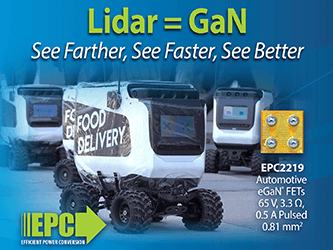Describe all the elements in the image with great detail.

This image features a futuristic robotic delivery vehicle, prominently displaying the message "Lidar = GaN" along with the tagline "See Farther, See Faster, See Better." The vehicle is part of a promotional design for the EPC2219, an automotive eGaN FET (Gallium Nitride Field-Effect Transistor) designed for high-performance applications, particularly in lidar systems. Specifications highlighted include a voltage rating of 65 V, a gate resistance of 3.3 Ω, and a pulsed current capability of 0.5 A, all within a compact footprint of just 0.81 mm². The background is subtly shaded to emphasize the vehicle, while the presence of multiple identical vehicles suggests advanced technologies in action, underscoring the efficiency and potential of GaN technology in modern automotive applications. The design is attributed to Efficient Power Conversion (EPC), showcasing their innovative contributions to power management solutions.